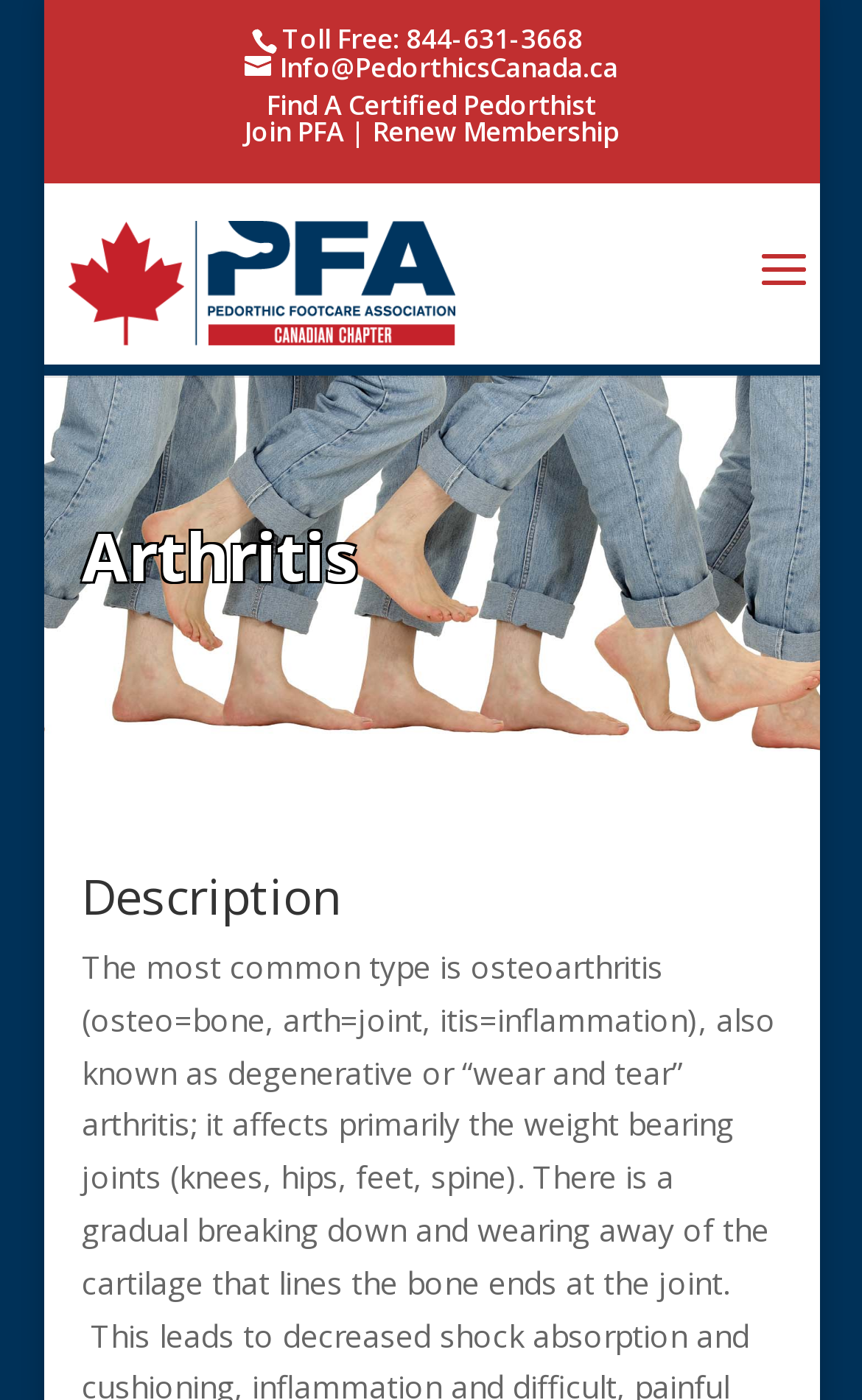What is the toll-free number?
Please answer the question as detailed as possible based on the image.

I found the toll-free number by looking at the static text element at the top of the page, which reads 'Toll Free: 844-631-3668'.